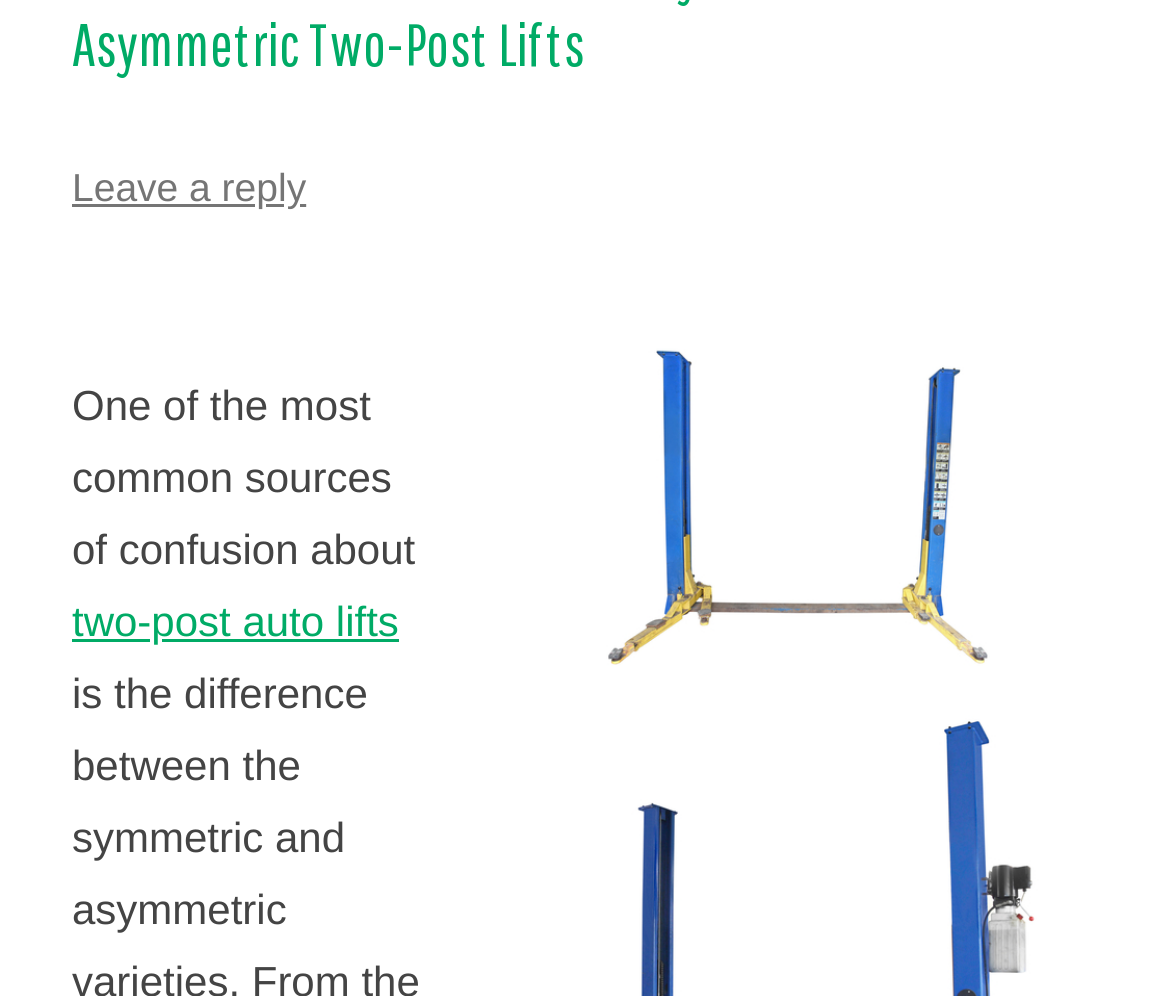Using the element description: "privacy policy", determine the bounding box coordinates. The coordinates should be in the format [left, top, right, bottom], with values between 0 and 1.

None